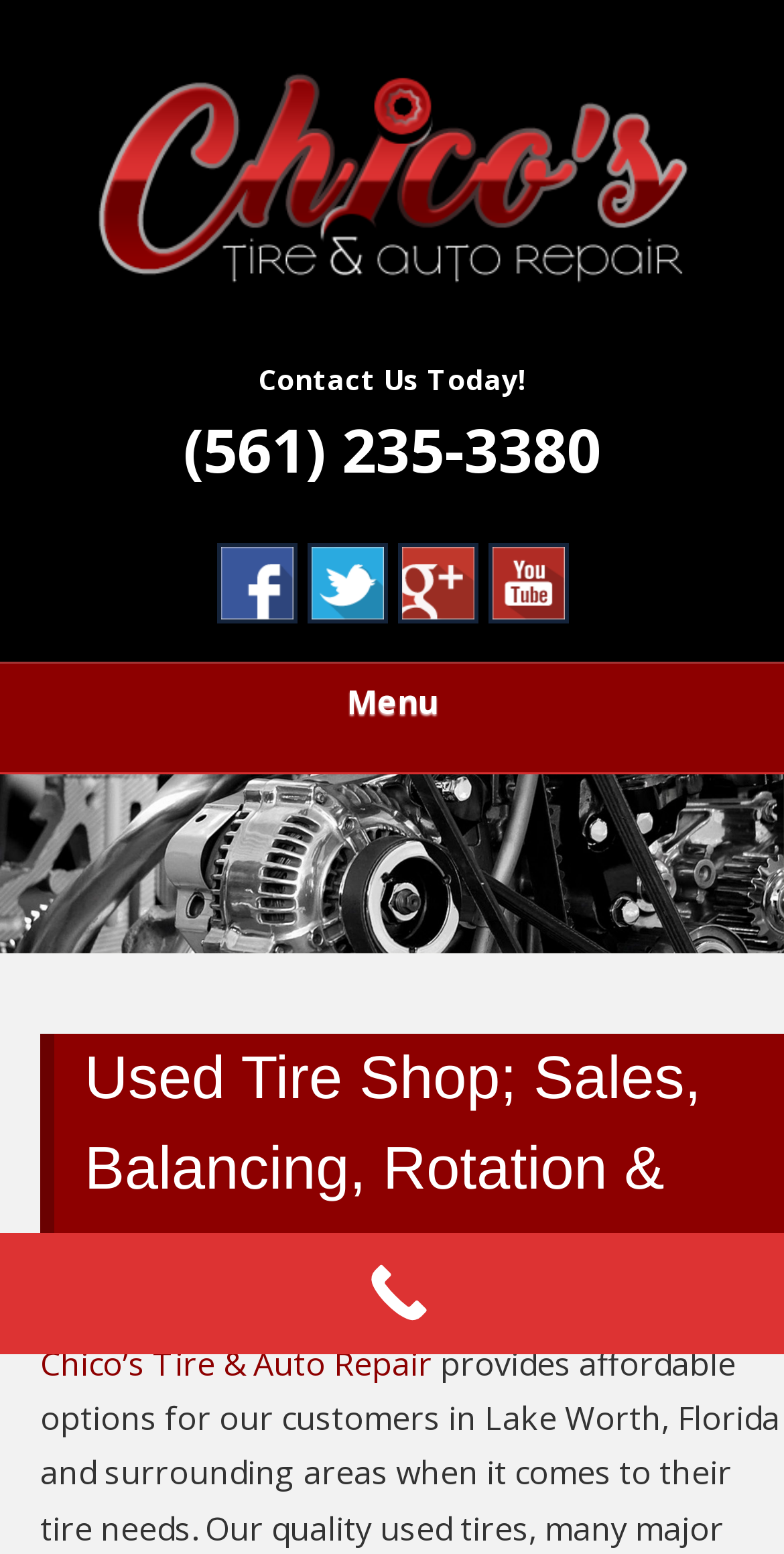What is the name of the tire shop?
Using the image, provide a detailed and thorough answer to the question.

The name of the tire shop can be found in the heading element at the top of the webpage, which reads 'CHICOS TIRE & AUTO REPAIR'. This is also confirmed by the link element with the same text.